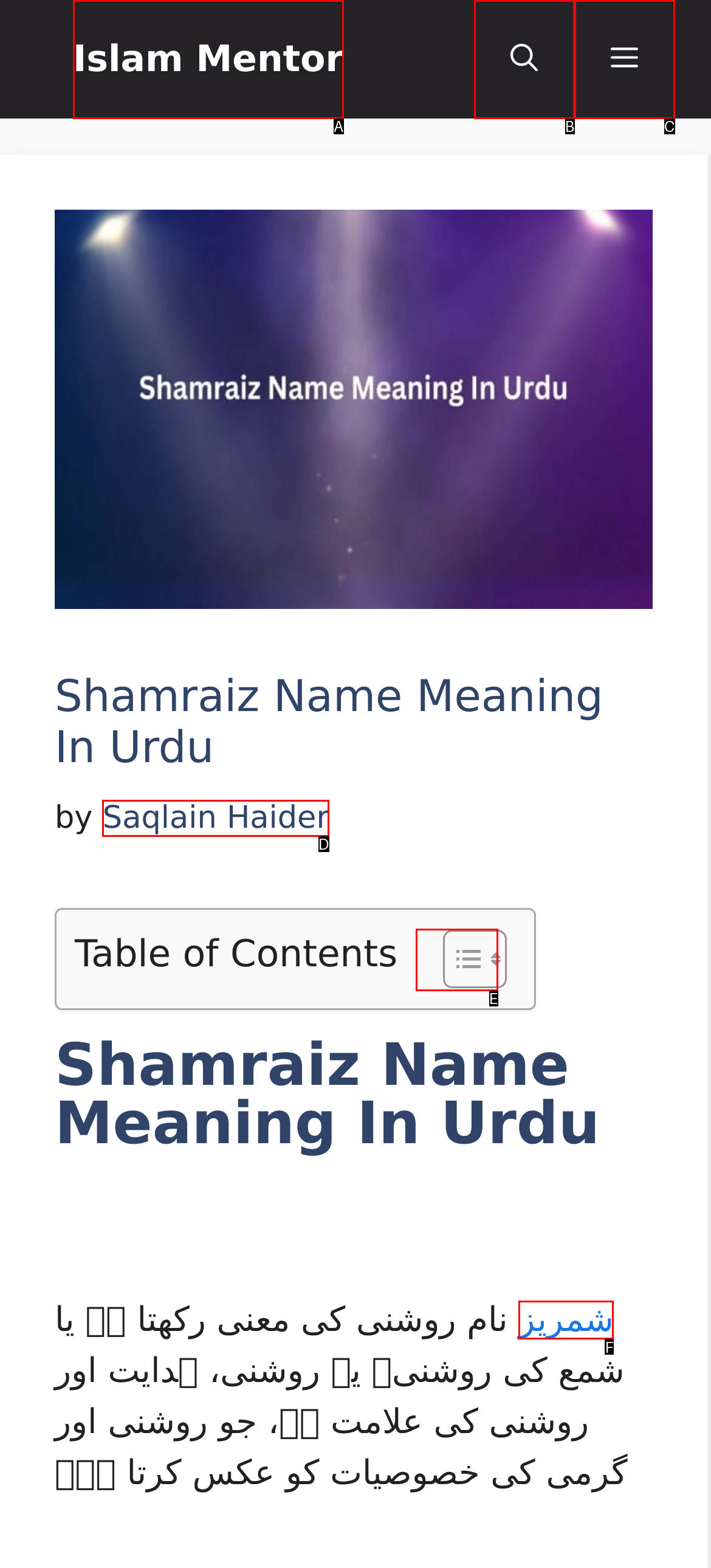Which lettered UI element aligns with this description: شمریز
Provide your answer using the letter from the available choices.

F